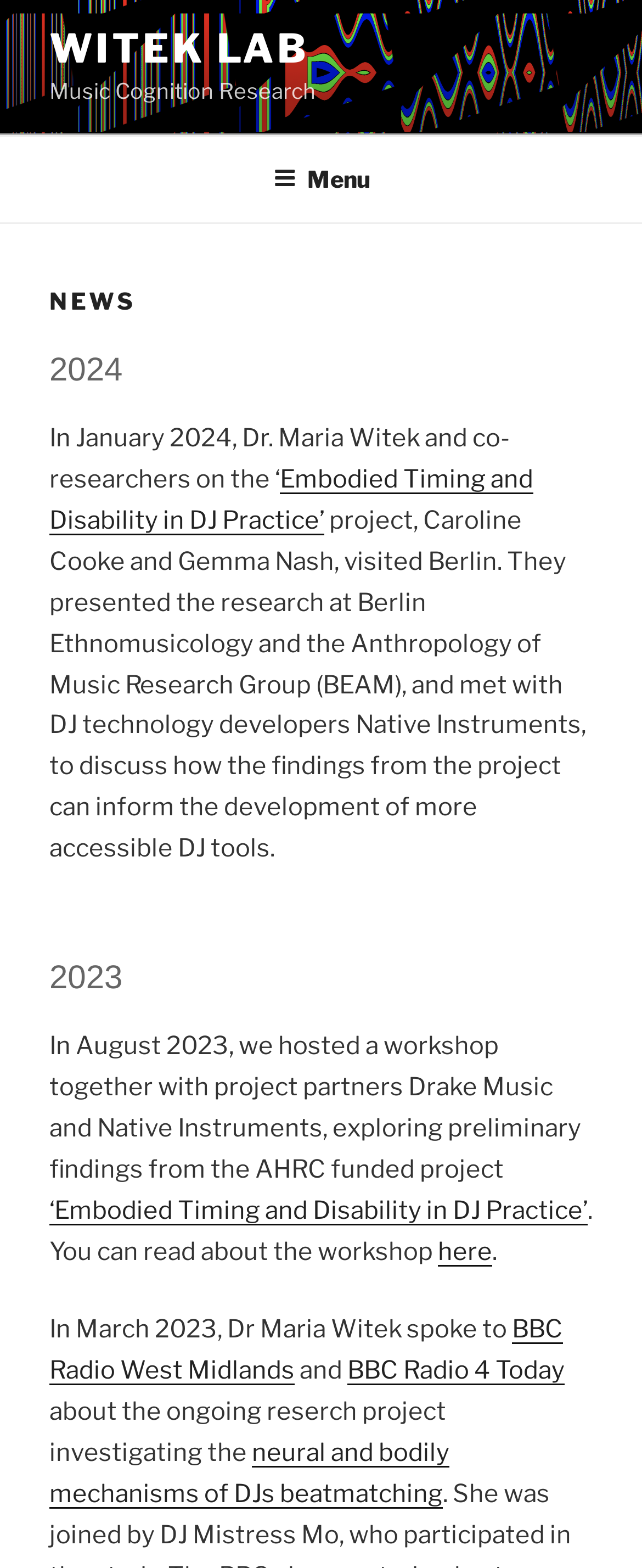What radio stations did Dr. Maria Witek speak to?
Based on the visual details in the image, please answer the question thoroughly.

The radio stations that Dr. Maria Witek spoke to can be found in the text on the webpage, where it says 'Dr Maria Witek spoke to BBC Radio West Midlands and BBC Radio 4 Today'.